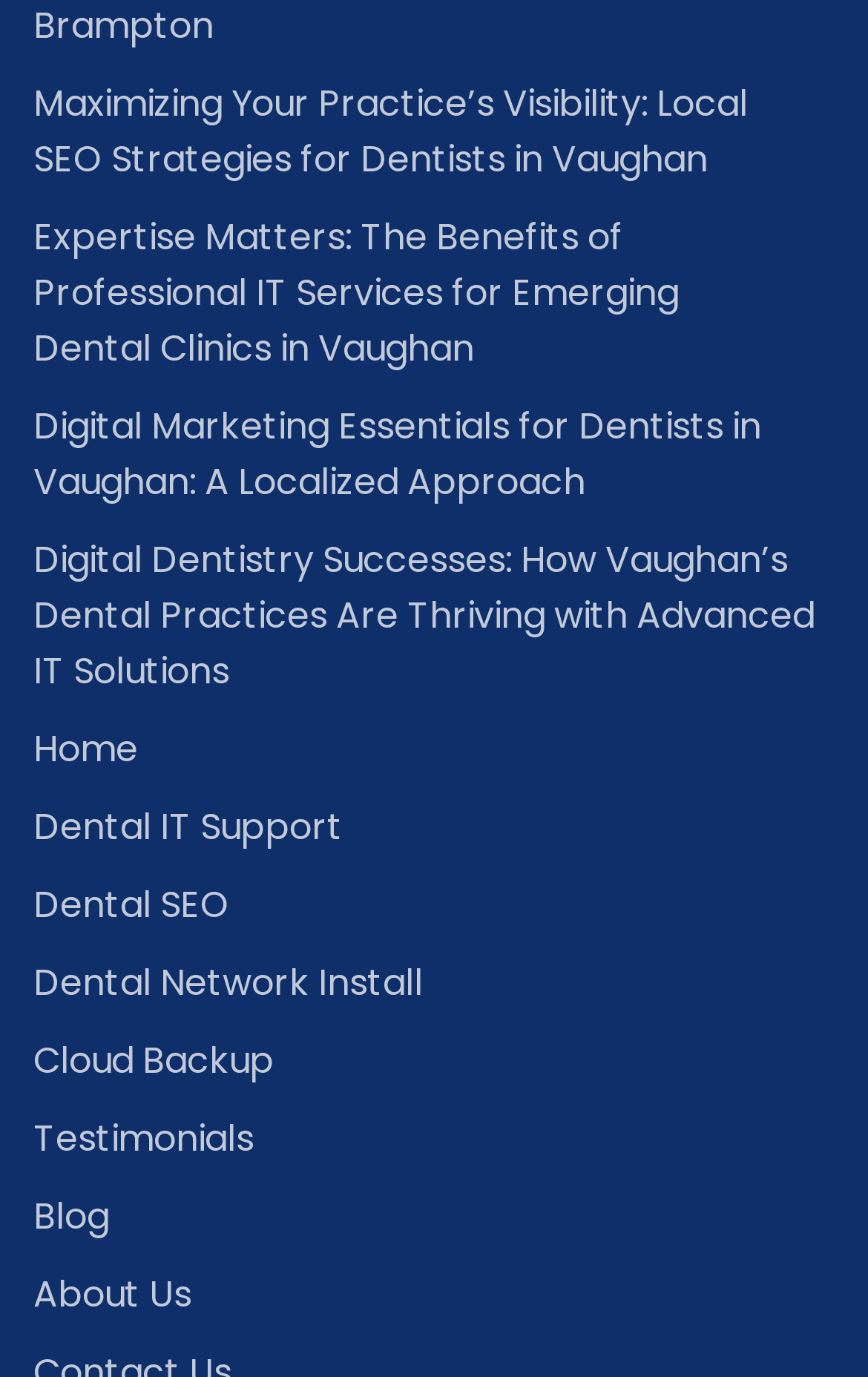Can you find the bounding box coordinates of the area I should click to execute the following instruction: "Read about digital marketing essentials"?

[0.038, 0.289, 0.923, 0.37]